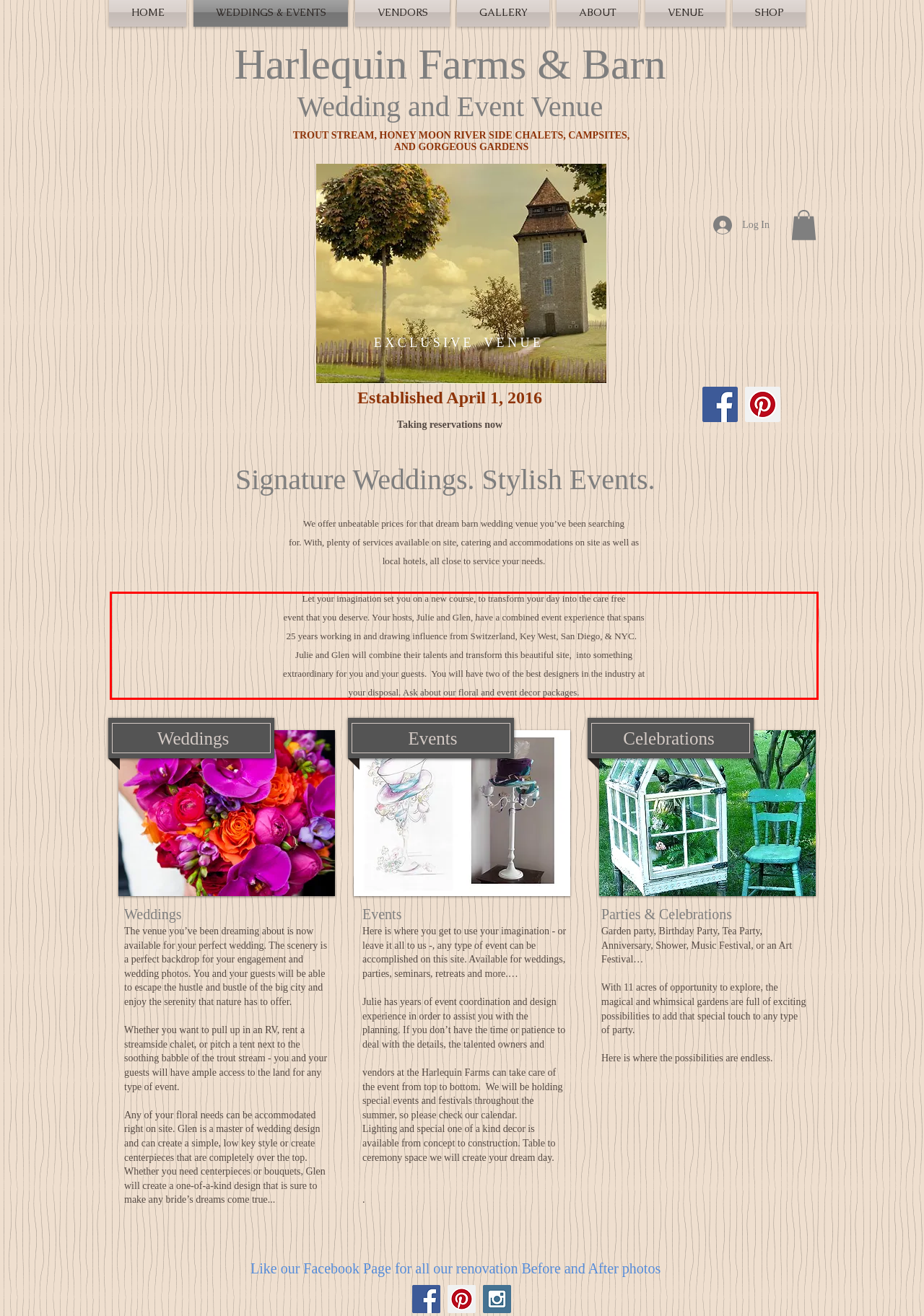Using OCR, extract the text content found within the red bounding box in the given webpage screenshot.

Let your imagination set you on a new course, to transform your day into the care free event that you deserve. Your hosts, Julie and Glen, have a combined event experience that spans 25 years working in and drawing influence from Switzerland, Key West, San Diego, & NYC. Julie and Glen will combine their talents and transform this beautiful site, into something extraordinary for you and your guests. You will have two of the best designers in the industry at your disposal. Ask about our floral and event decor packages.